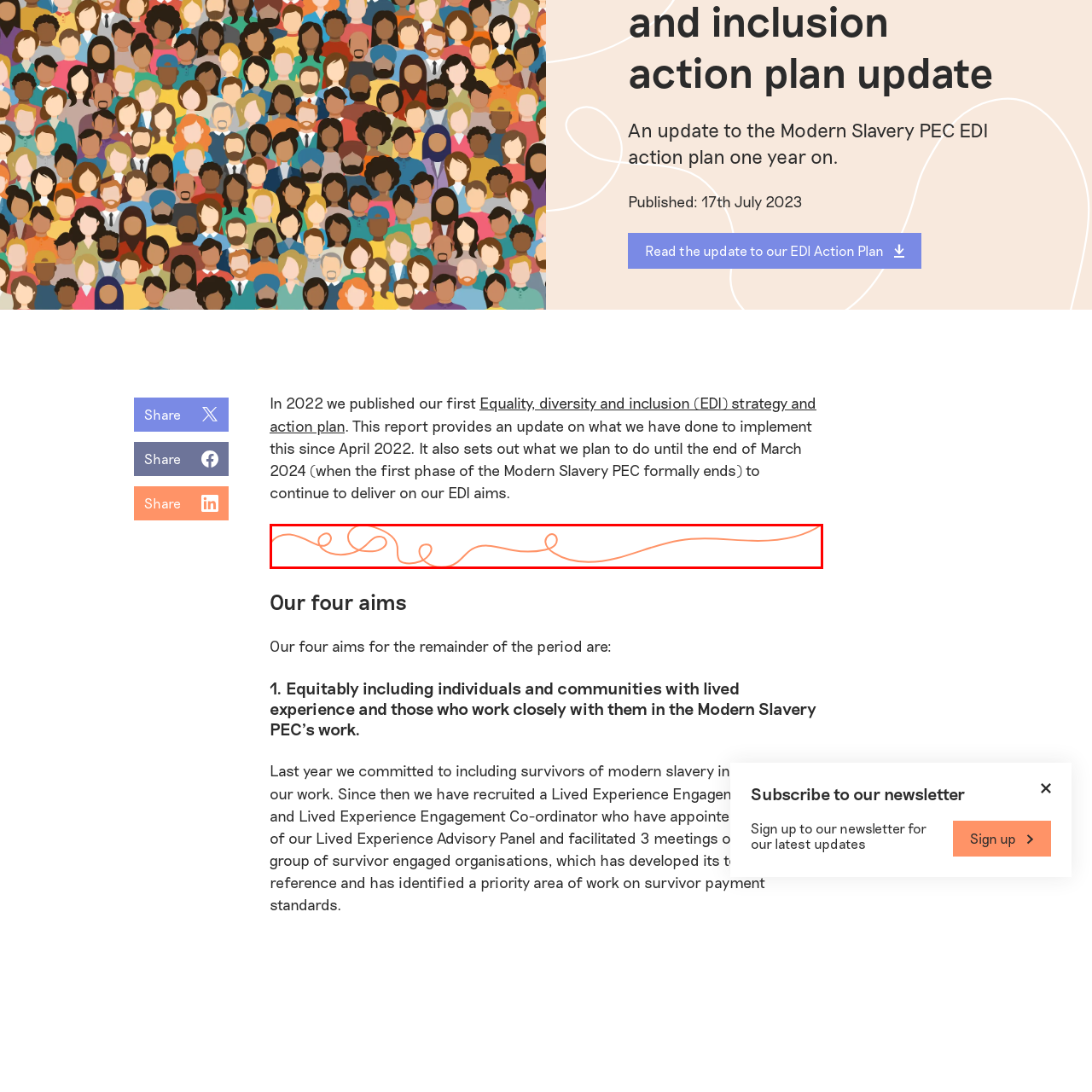Direct your attention to the section outlined in red and answer the following question with a single word or brief phrase: 
What is the time period for the EDI action plan?

April 2022 to March 2024